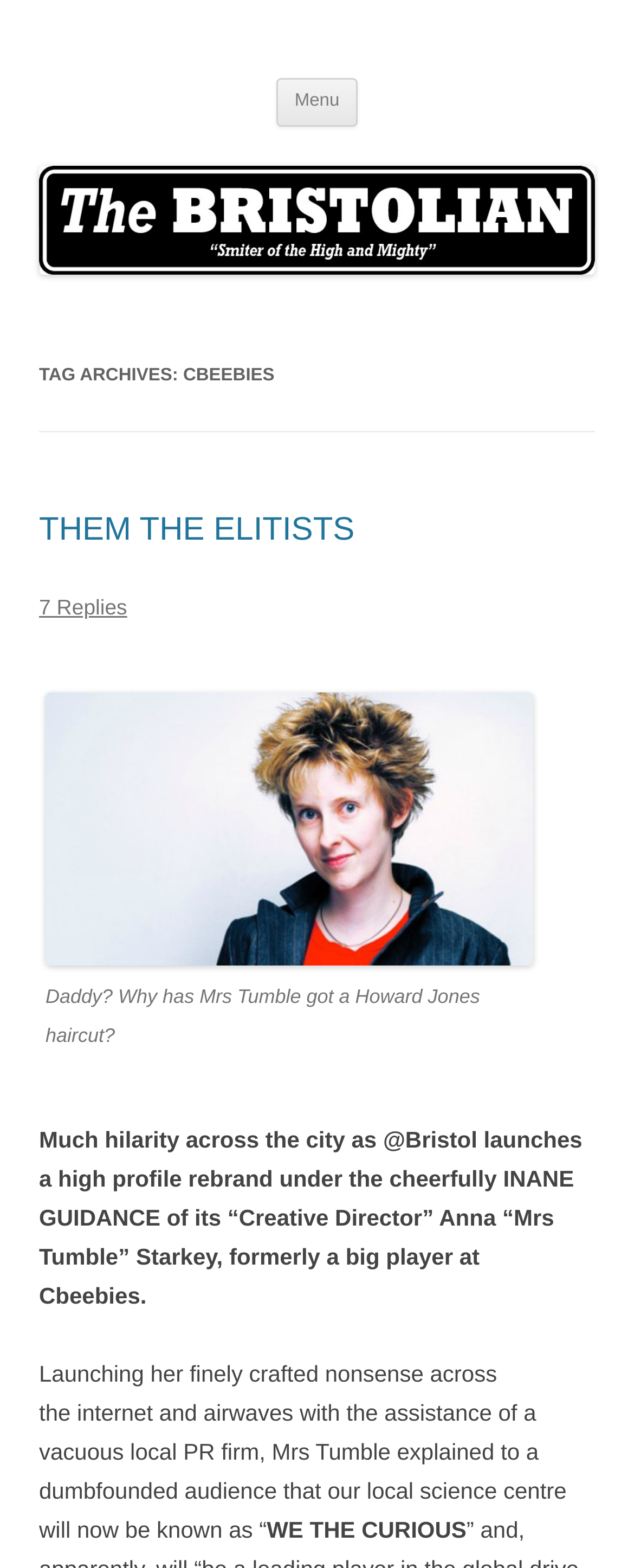How many replies are there to the article 'THEM THE ELITISTS'?
Refer to the image and answer the question using a single word or phrase.

7